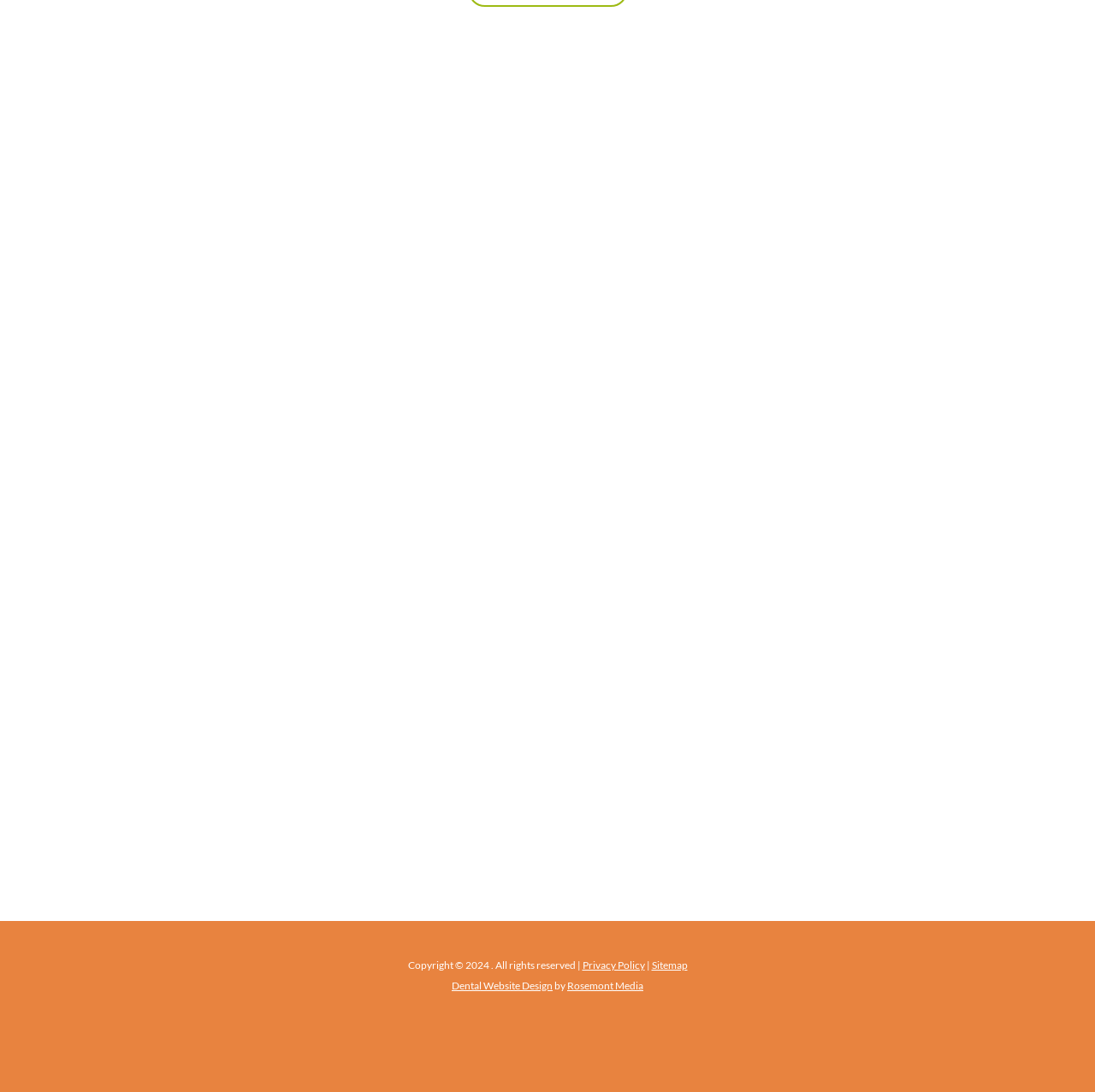Pinpoint the bounding box coordinates of the clickable element needed to complete the instruction: "Visit Facebook page". The coordinates should be provided as four float numbers between 0 and 1: [left, top, right, bottom].

[0.104, 0.74, 0.143, 0.766]